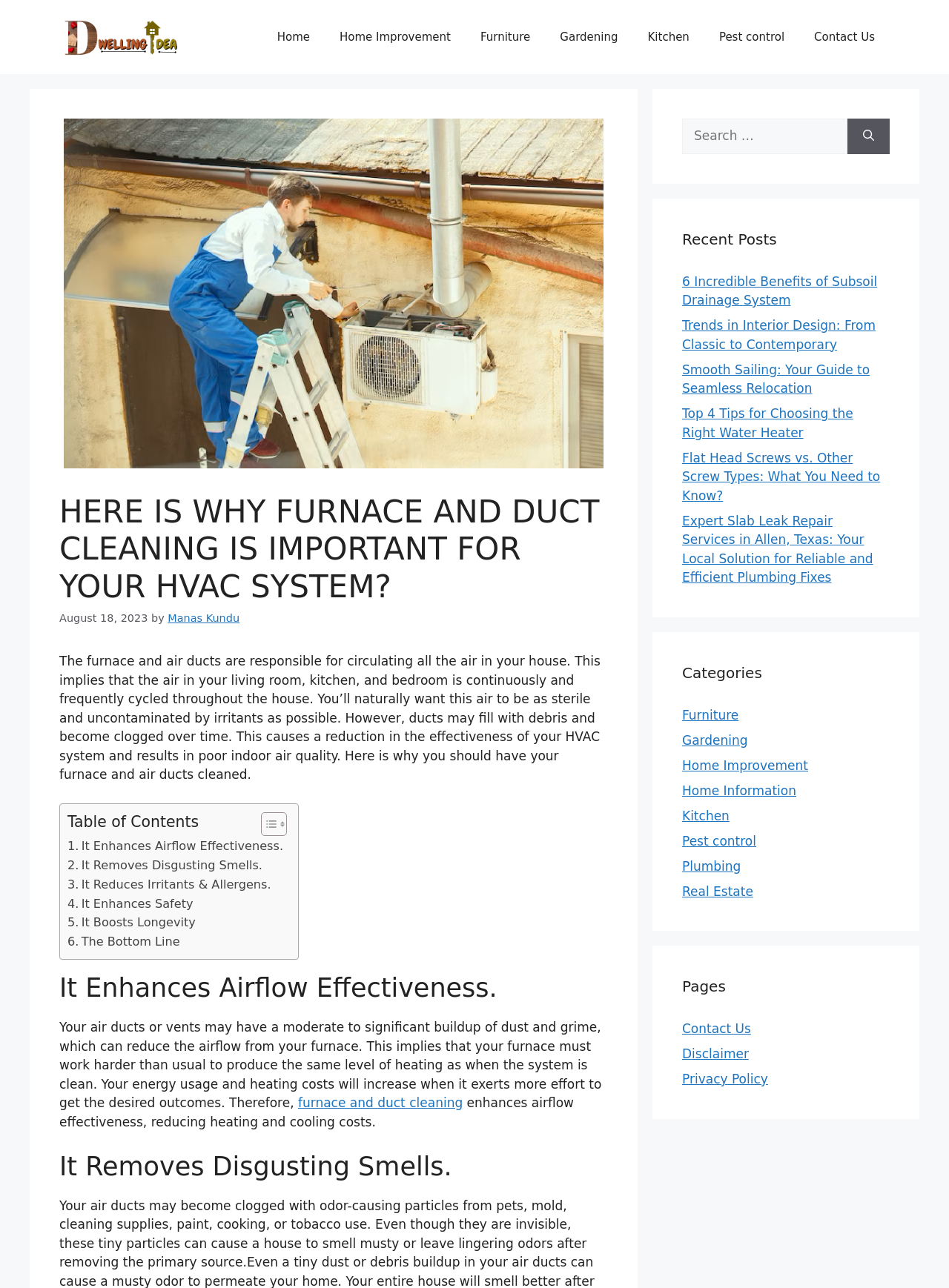Please provide a brief answer to the question using only one word or phrase: 
What is the name of the website?

Dwellingidea